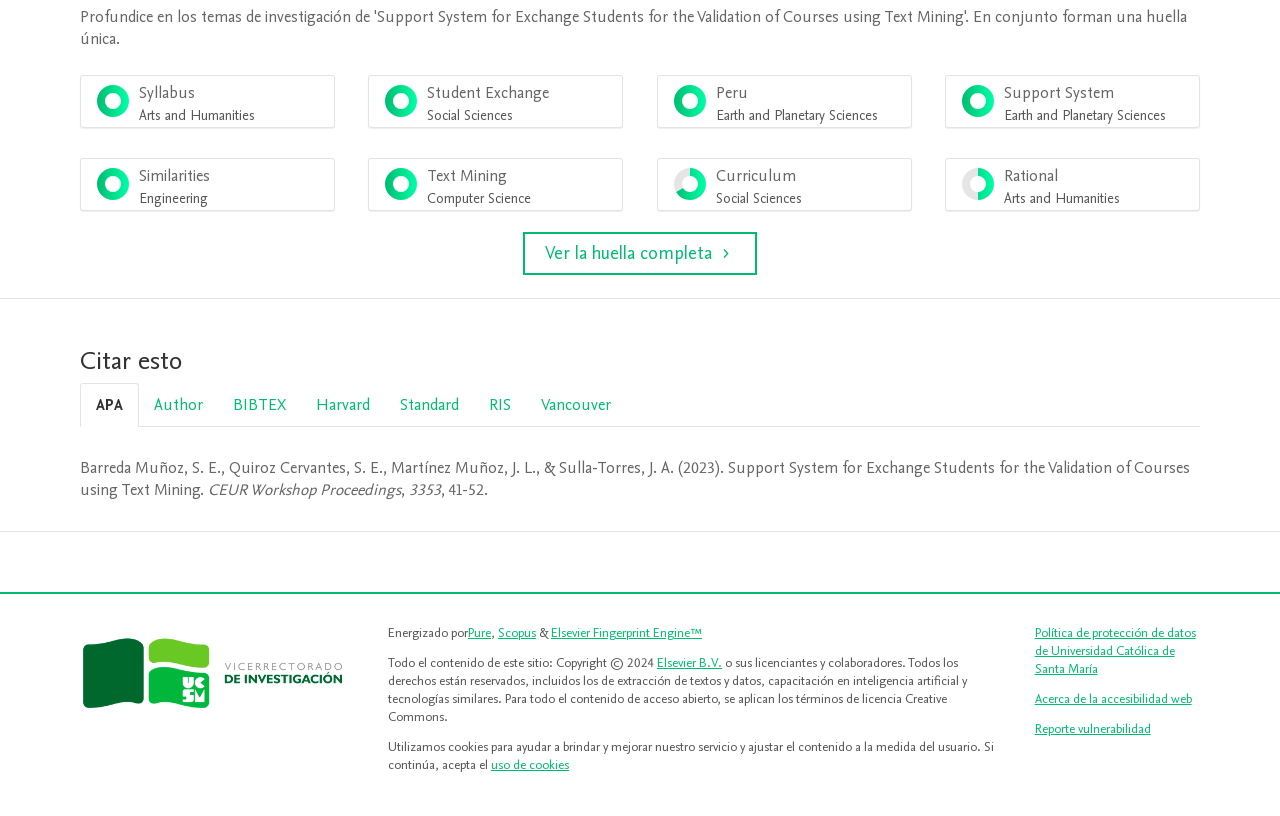Please respond to the question using a single word or phrase:
What is the purpose of the 'Citar esto' section?

To cite a reference